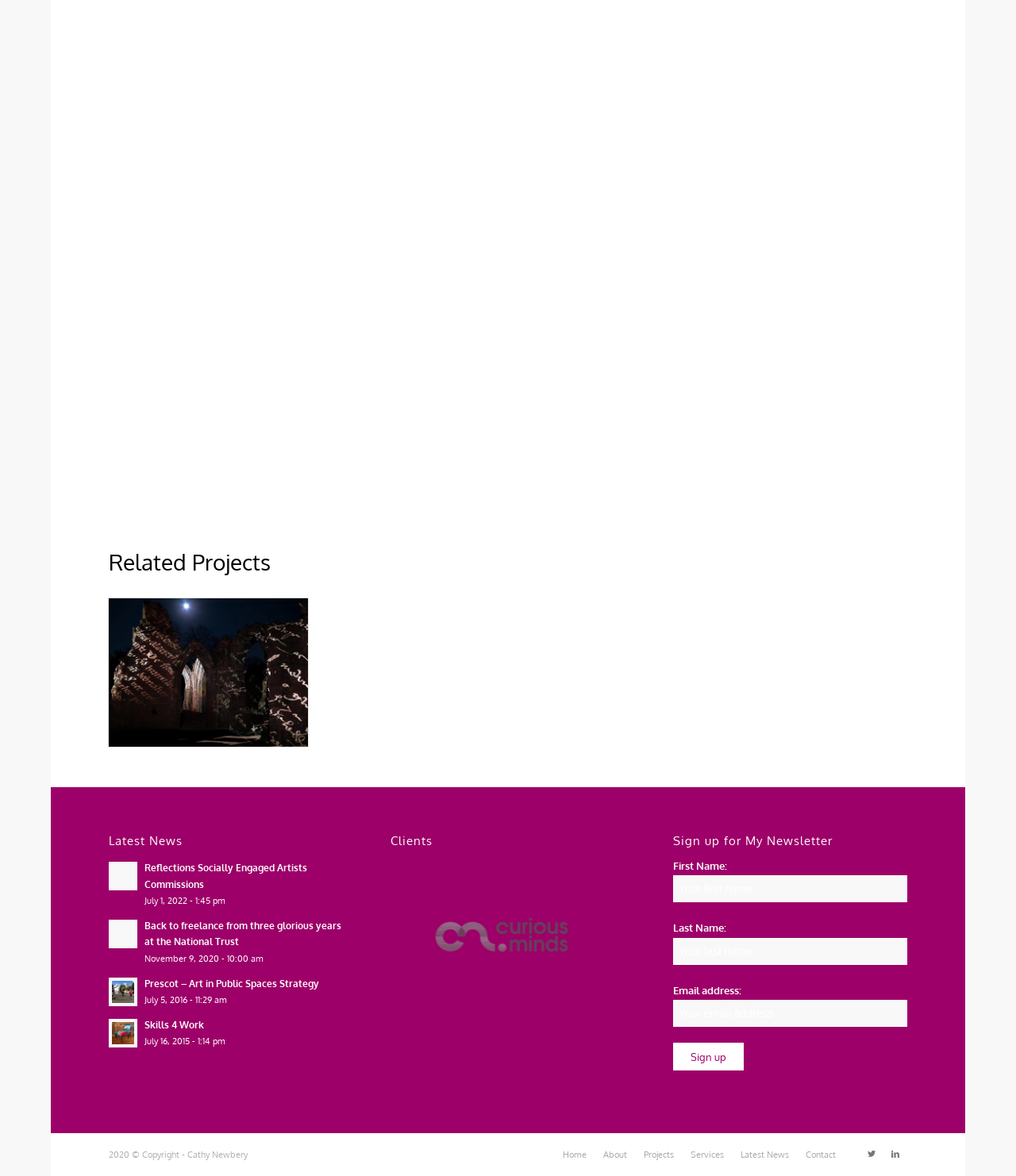Pinpoint the bounding box coordinates of the area that should be clicked to complete the following instruction: "Enter your first name". The coordinates must be given as four float numbers between 0 and 1, i.e., [left, top, right, bottom].

[0.662, 0.745, 0.893, 0.768]